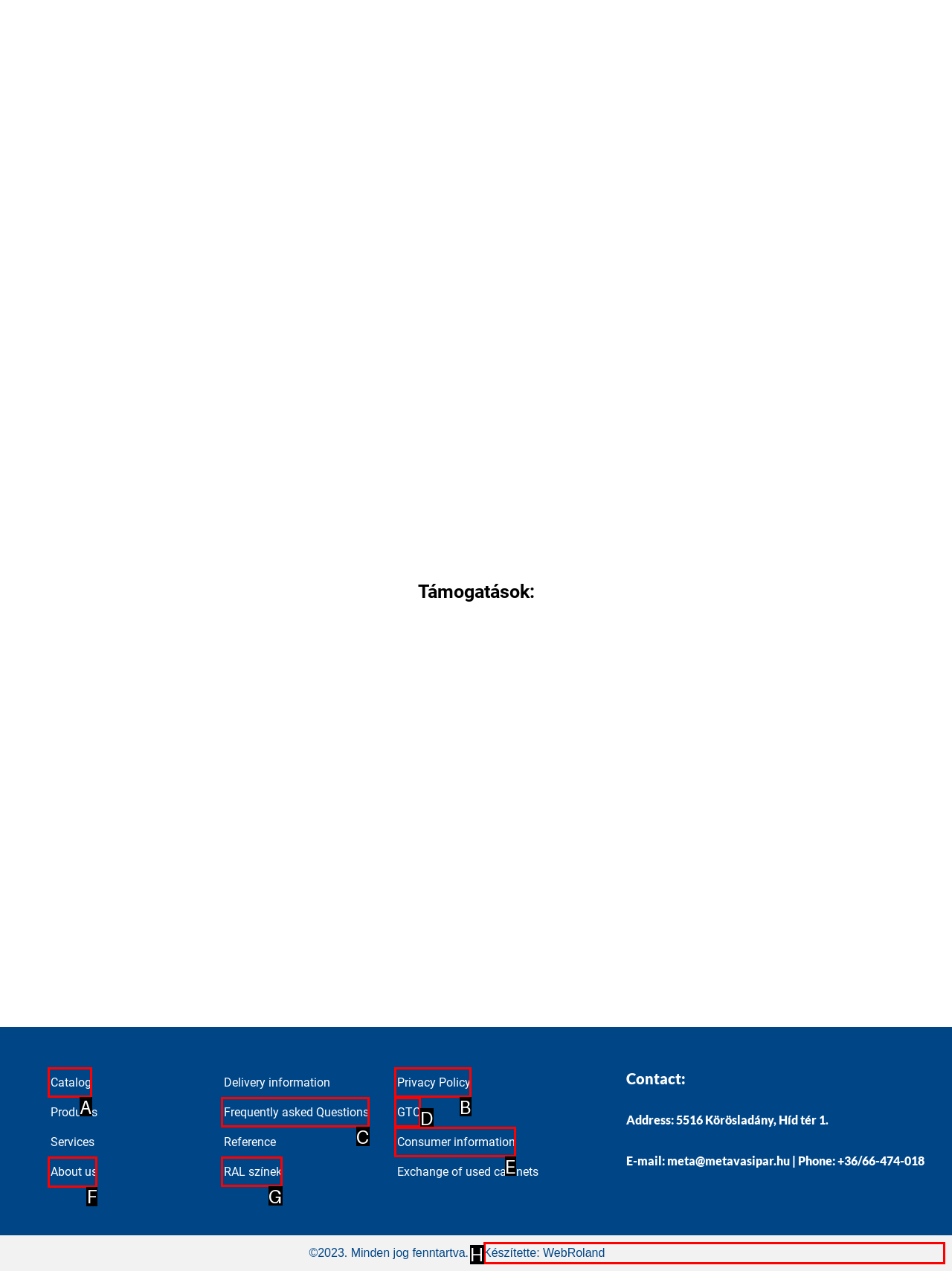Determine which element should be clicked for this task: View About us
Answer with the letter of the selected option.

F